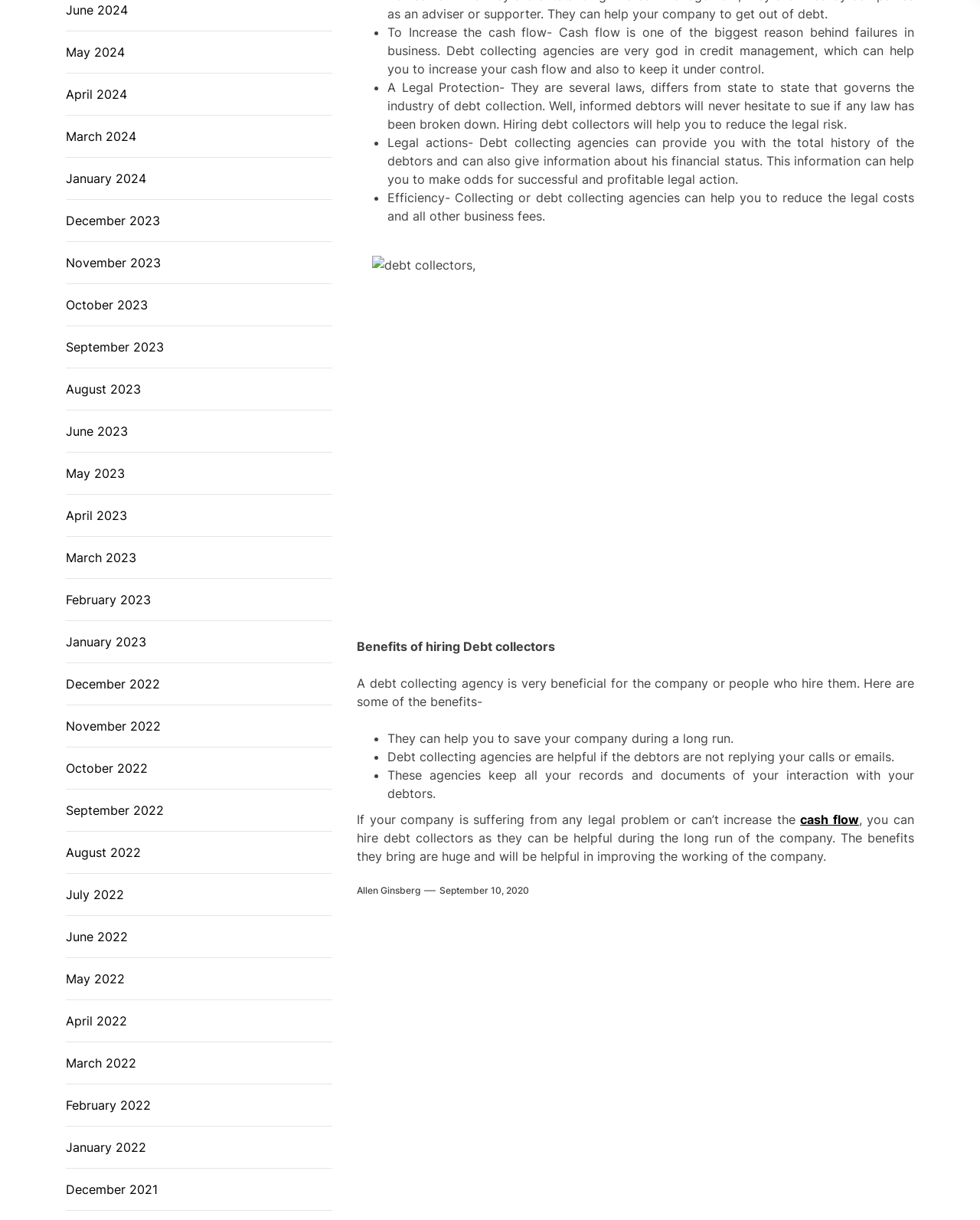Bounding box coordinates are to be given in the format (top-left x, top-left y, bottom-right x, bottom-right y). All values must be floating point numbers between 0 and 1. Provide the bounding box coordinate for the UI element described as: September 10, 2020September 9, 2020

[0.448, 0.724, 0.54, 0.736]